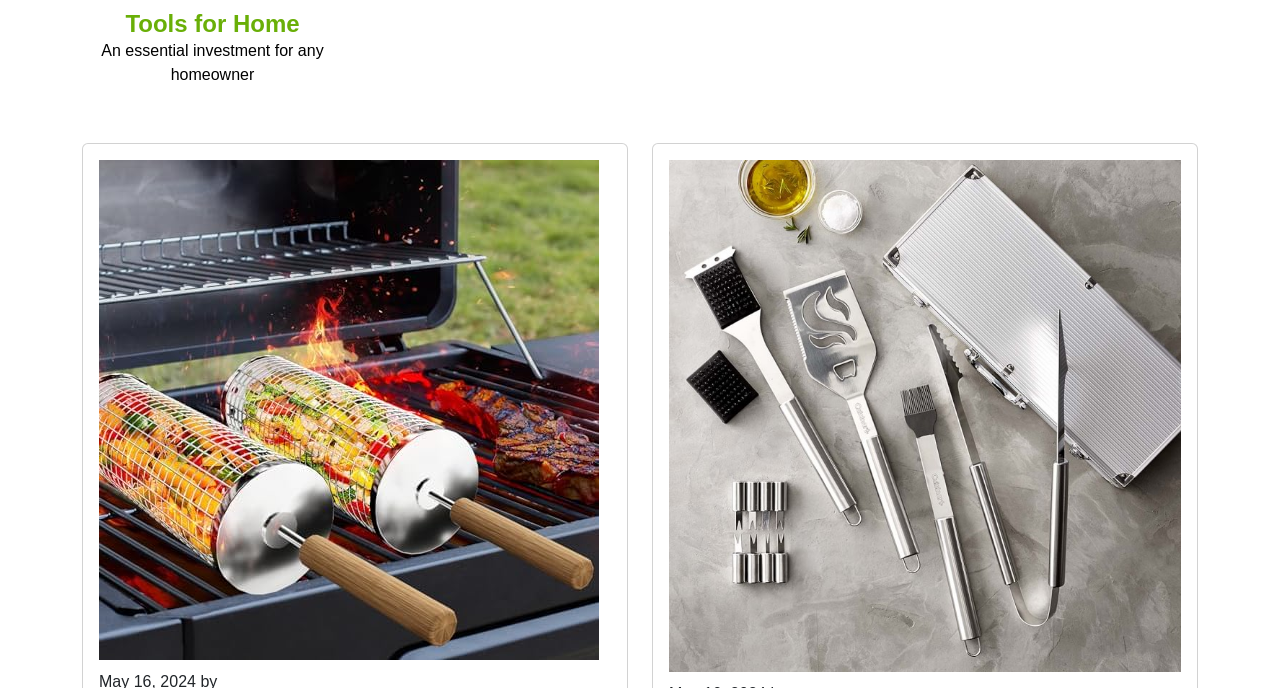Bounding box coordinates are given in the format (top-left x, top-left y, bottom-right x, bottom-right y). All values should be floating point numbers between 0 and 1. Provide the bounding box coordinate for the UI element described as: Careers

None